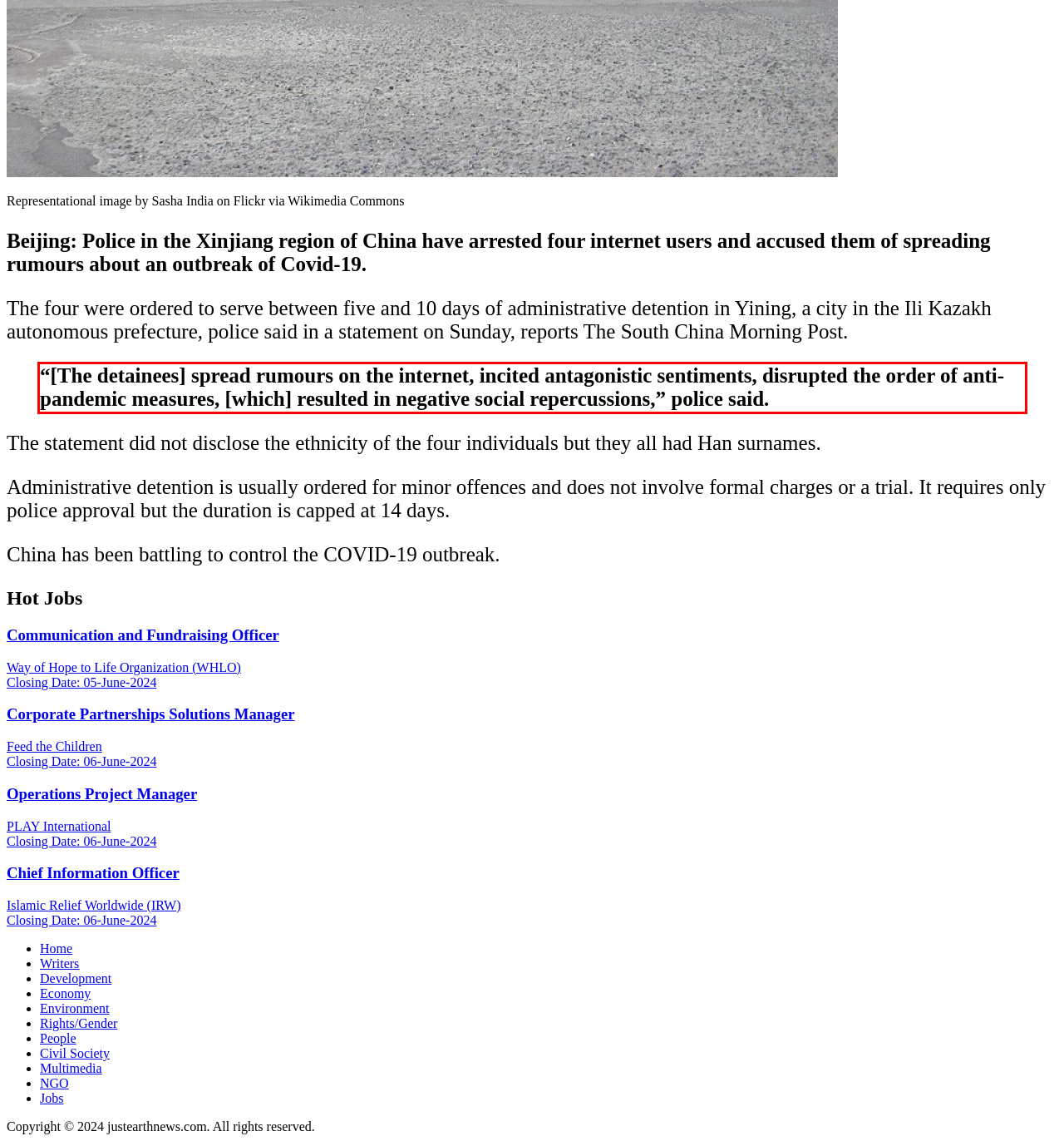Using the provided screenshot of a webpage, recognize the text inside the red rectangle bounding box by performing OCR.

“[The detainees] spread rumours on the internet, incited antagonistic sentiments, disrupted the order of anti-pandemic measures, [which] resulted in negative social repercussions,” police said.